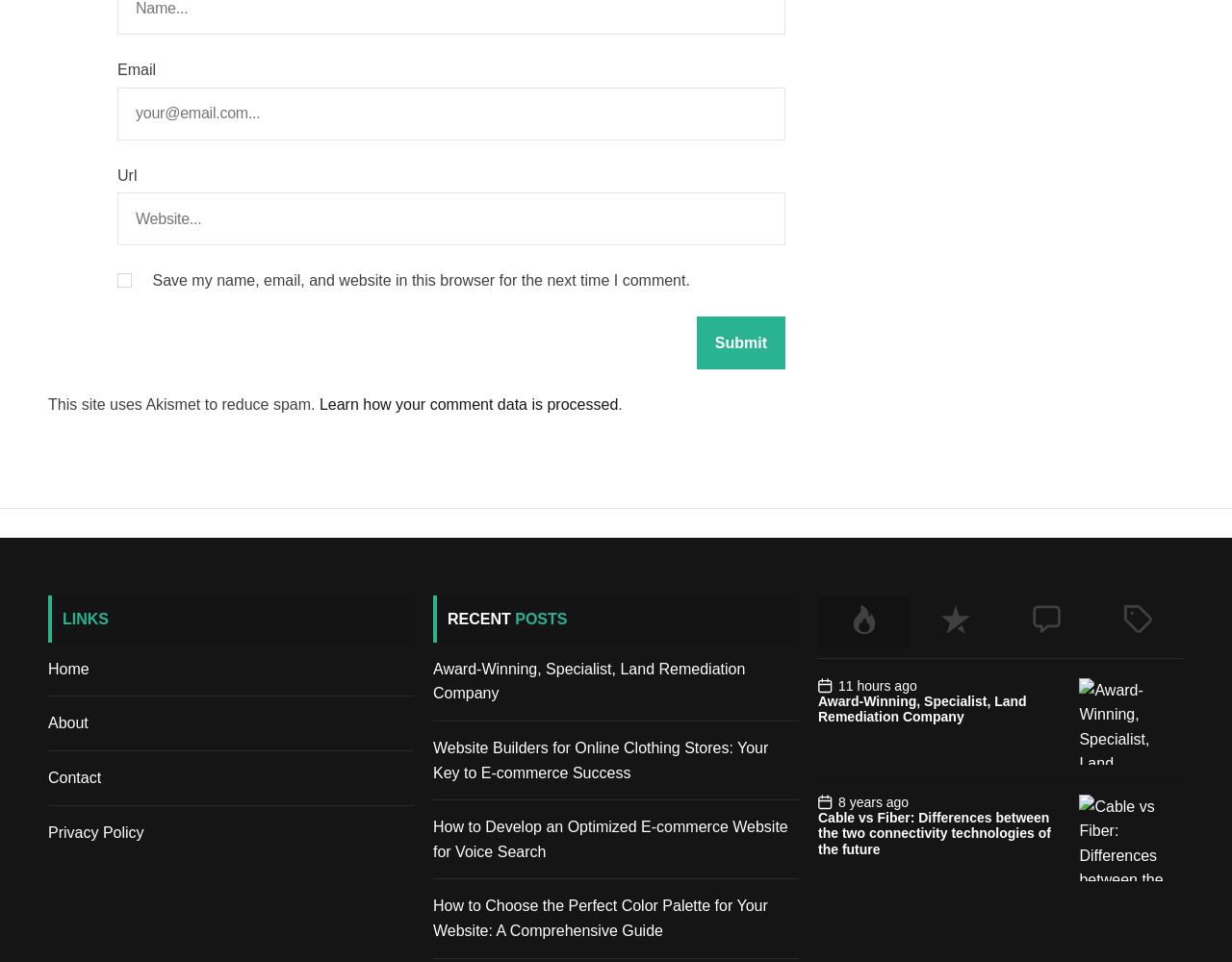How many tabs are in the tablist?
Refer to the image and provide a one-word or short phrase answer.

4